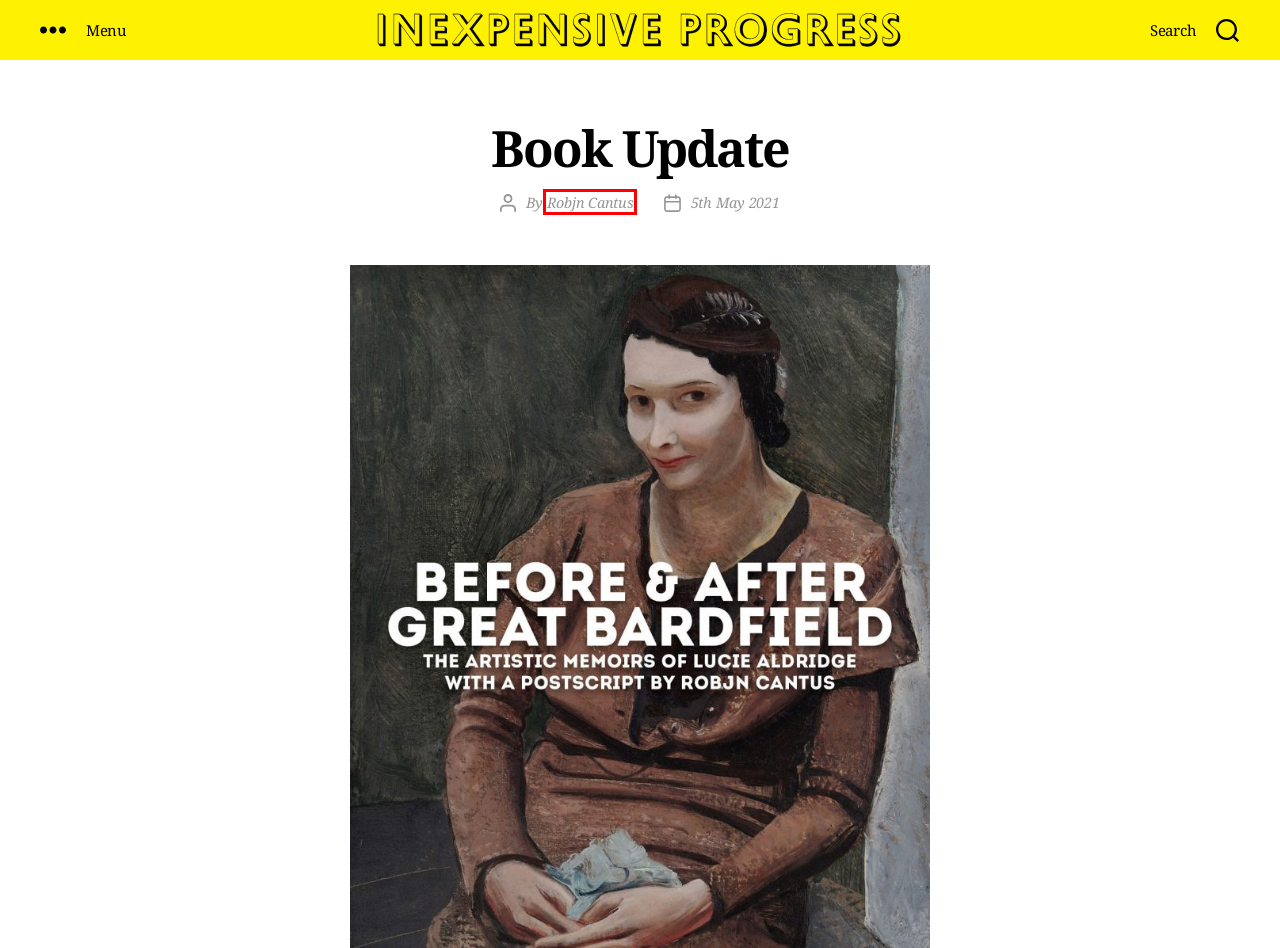You have a screenshot of a webpage with a red bounding box around an element. Choose the best matching webpage description that would appear after clicking the highlighted element. Here are the candidates:
A. Inexpensive Progress Records – Inexpensive Progress
B. Robjn Cantus – Inexpensive Progress
C. For sale – Inexpensive Progress
D. Site Map & Archive – Inexpensive Progress
E. Lucie Aldridge – Inexpensive Progress
F. Videos – Inexpensive Progress
G. New Book: Life in an English Village – Inexpensive Progress
H. About & Contact – Inexpensive Progress

B